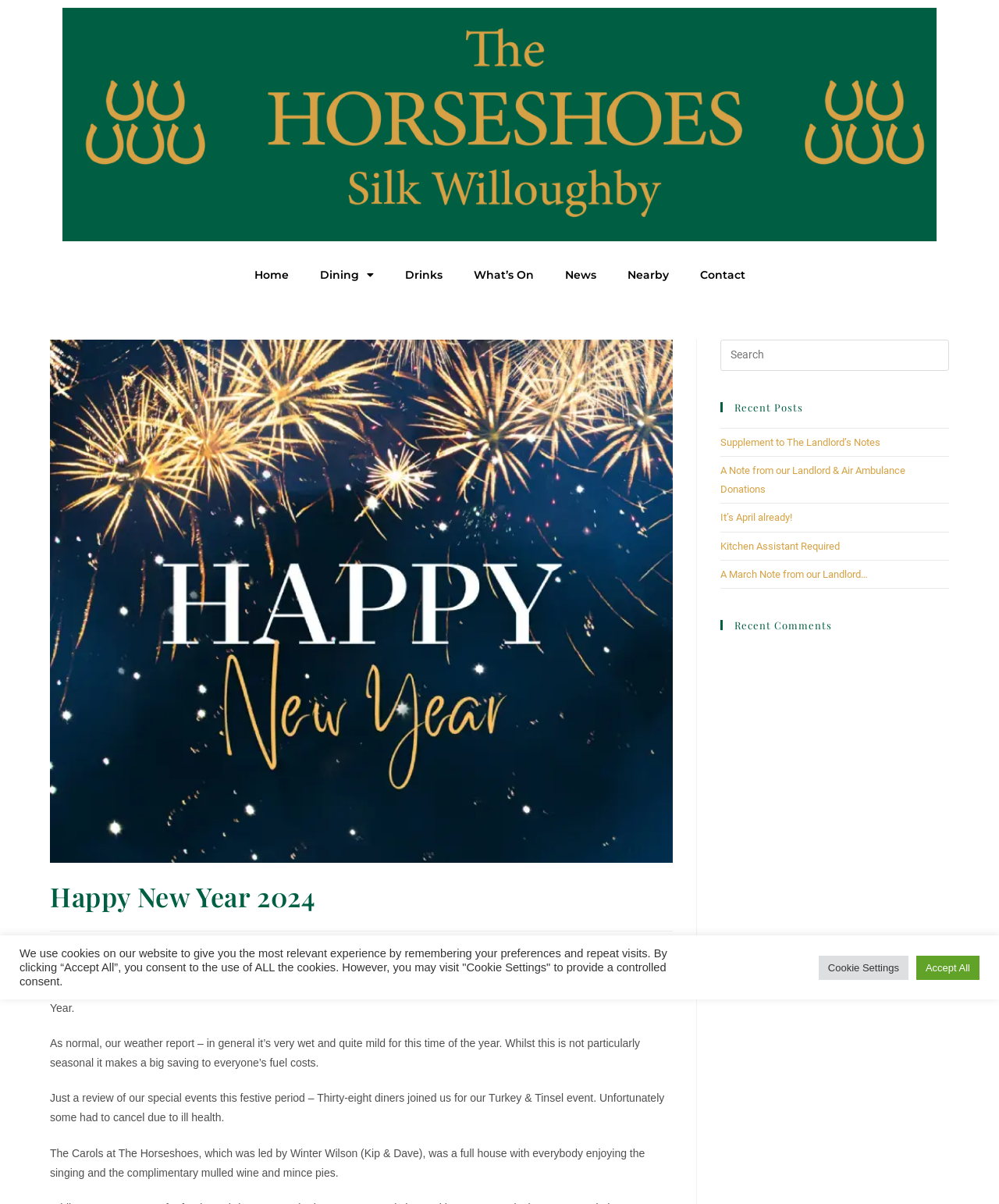Find and specify the bounding box coordinates that correspond to the clickable region for the instruction: "Read the recent post 'Supplement to The Landlord’s Notes'".

[0.721, 0.363, 0.882, 0.372]